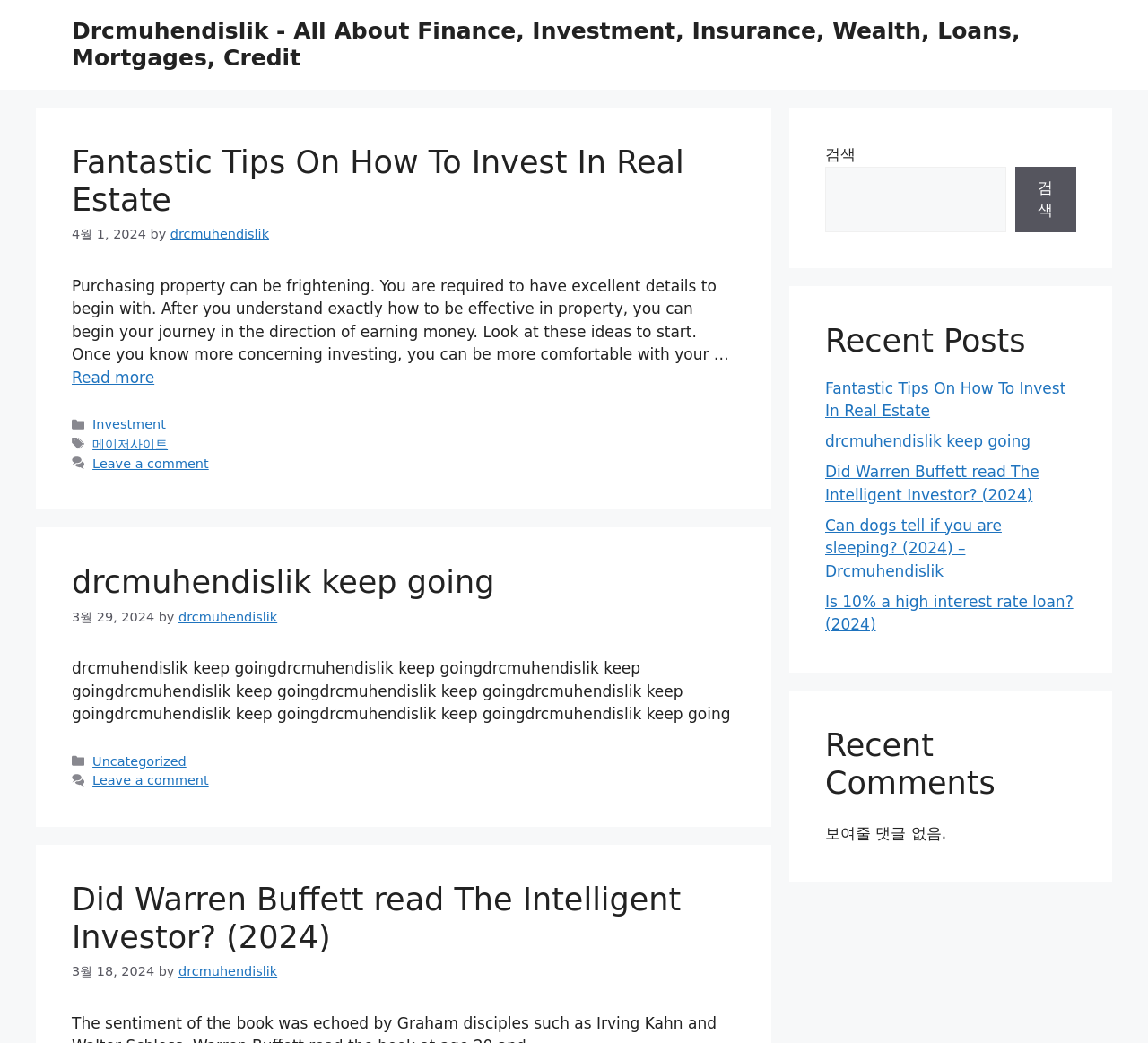How many comments are listed in the 'Recent Comments' section?
Carefully analyze the image and provide a thorough answer to the question.

The 'Recent Comments' section indicates that there are no comments to show, as stated in the static text '보여줄 댓글 없음.' which translates to 'No comments to show'.